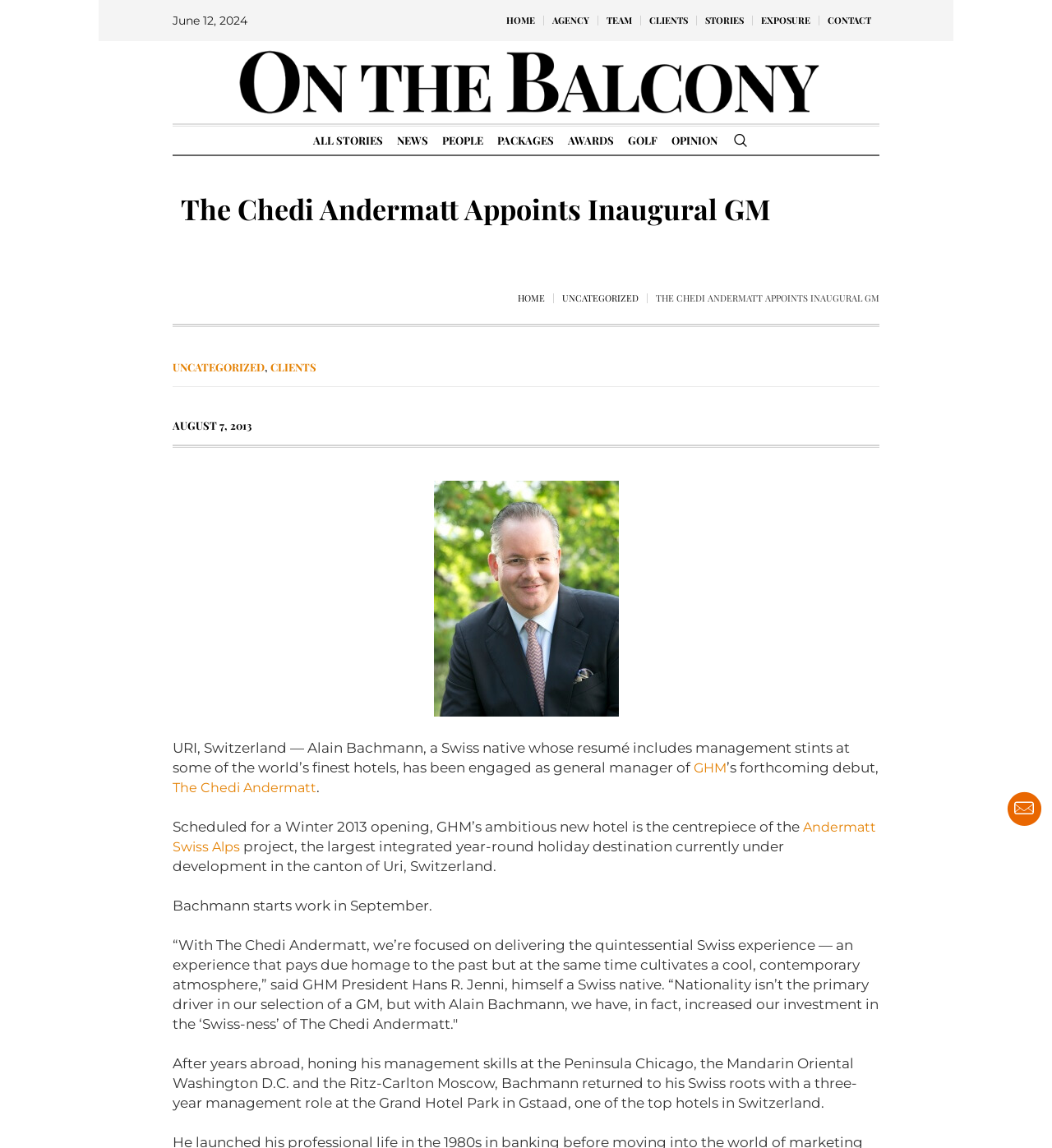Identify the bounding box coordinates for the region to click in order to carry out this instruction: "Read the news". Provide the coordinates using four float numbers between 0 and 1, formatted as [left, top, right, bottom].

[0.371, 0.11, 0.413, 0.135]